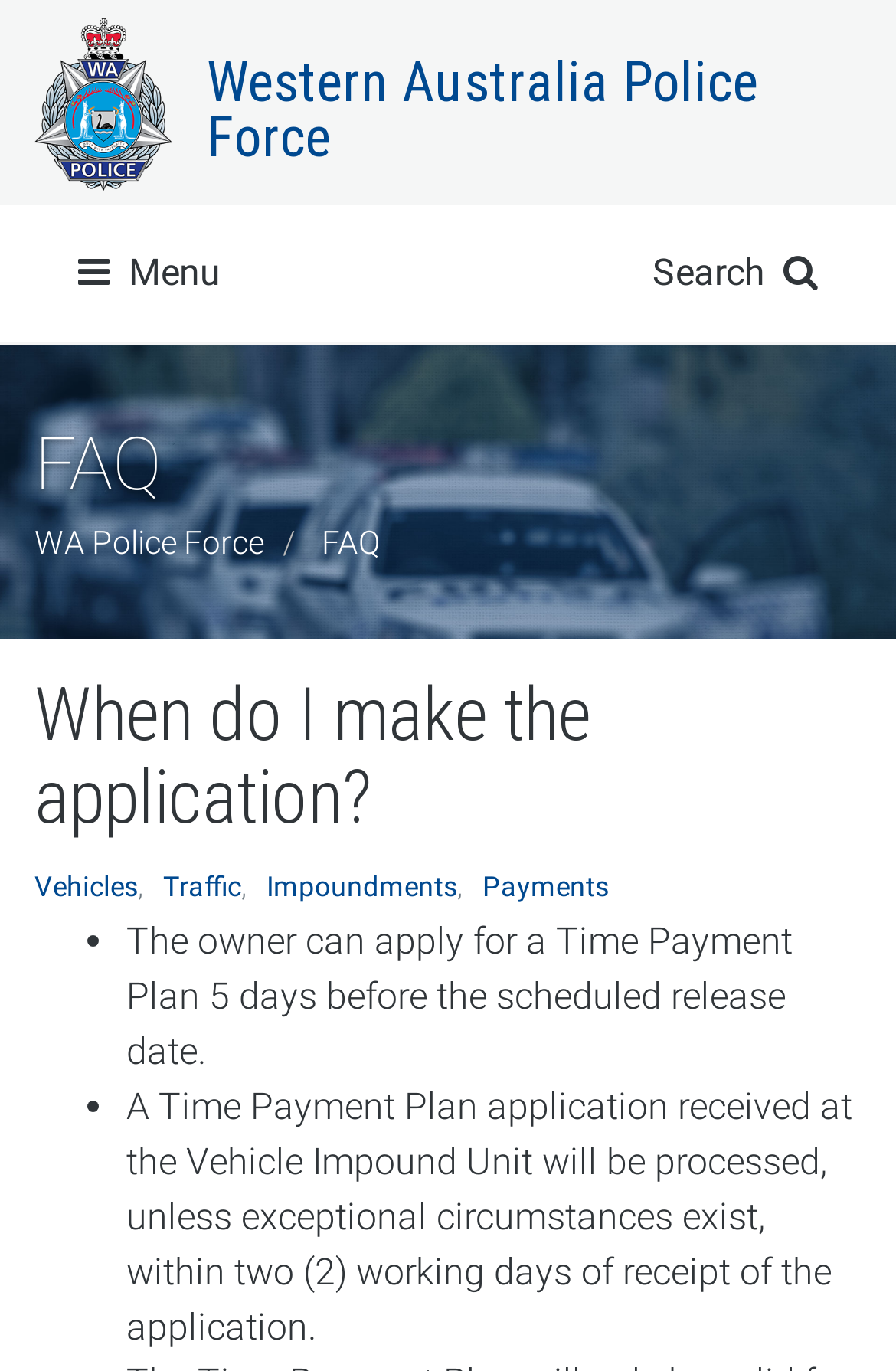Please identify the bounding box coordinates of where to click in order to follow the instruction: "Click the WA Police Force logo".

[0.038, 0.013, 0.962, 0.148]